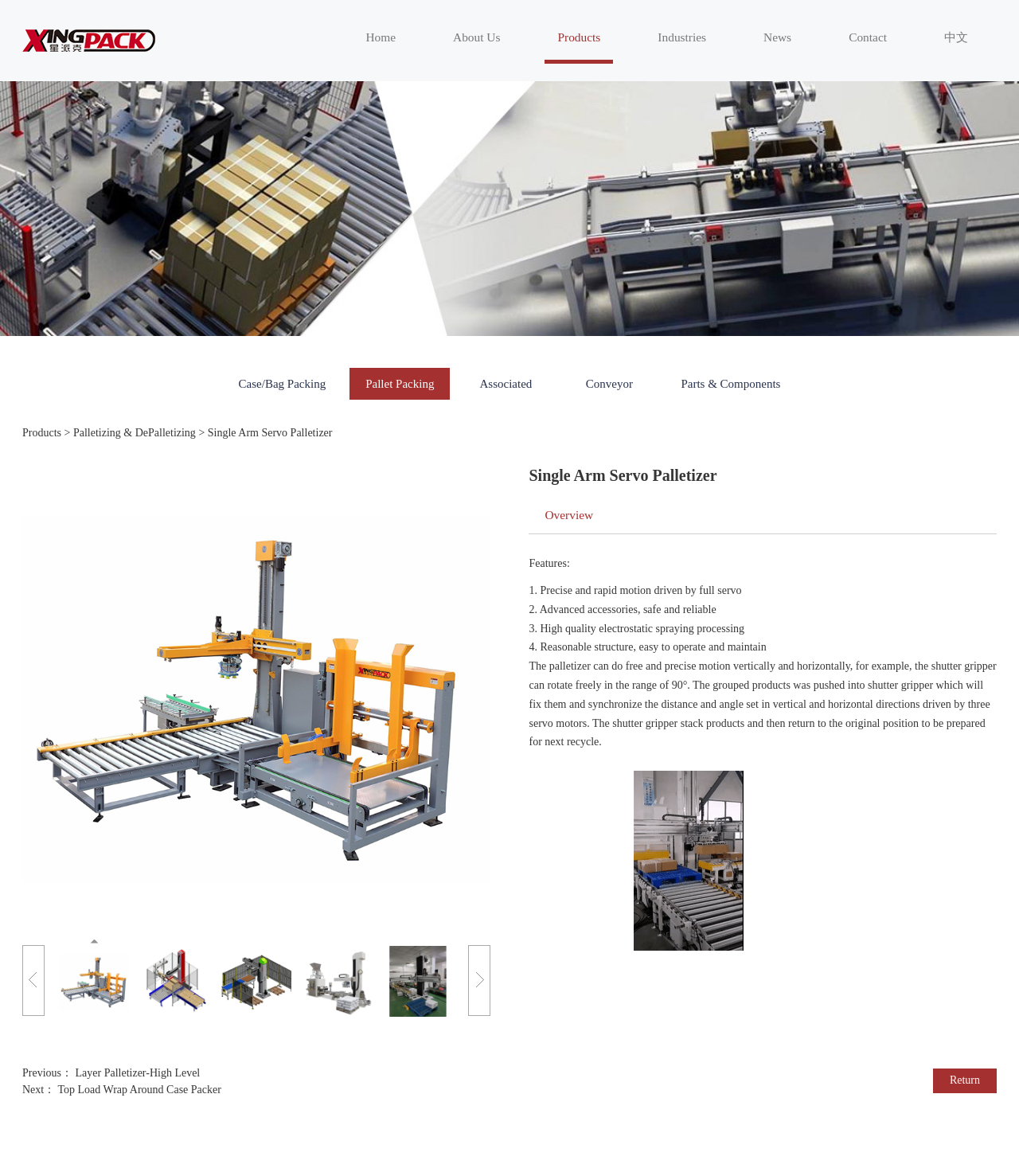Describe every aspect of the webpage in a detailed manner.

The webpage is about XingPack Group, a Chinese company that specializes in assembly production lines and packing solutions. At the top left corner, there is a logo image and a link to the company's homepage. 

Below the logo, there is a navigation menu with links to different sections of the website, including "Home", "About Us", "Products", "Industries", "News", "Contact", and "中文" (Chinese). 

On the left side of the page, there is a vertical menu with links to various product categories, including "Case/Bag Packing", "Pallet Packing", "Associated", "Conveyor", "Parts & Components", and "Palletizing & DePalletizing". 

The main content of the page is about a specific product, the "Single Arm Servo Palletizer". There is a heading with the product name, followed by links to "Overview" and a description of the product's features. The features are listed in four points, including precise and rapid motion, advanced accessories, high-quality electrostatic spraying processing, and reasonable structure. 

Below the features, there is a detailed description of the product's functionality, including its ability to perform free and precise motion vertically and horizontally. The text is accompanied by an image that illustrates the product's operation. 

At the bottom of the page, there are links to previous and next products, as well as a "Return" button.